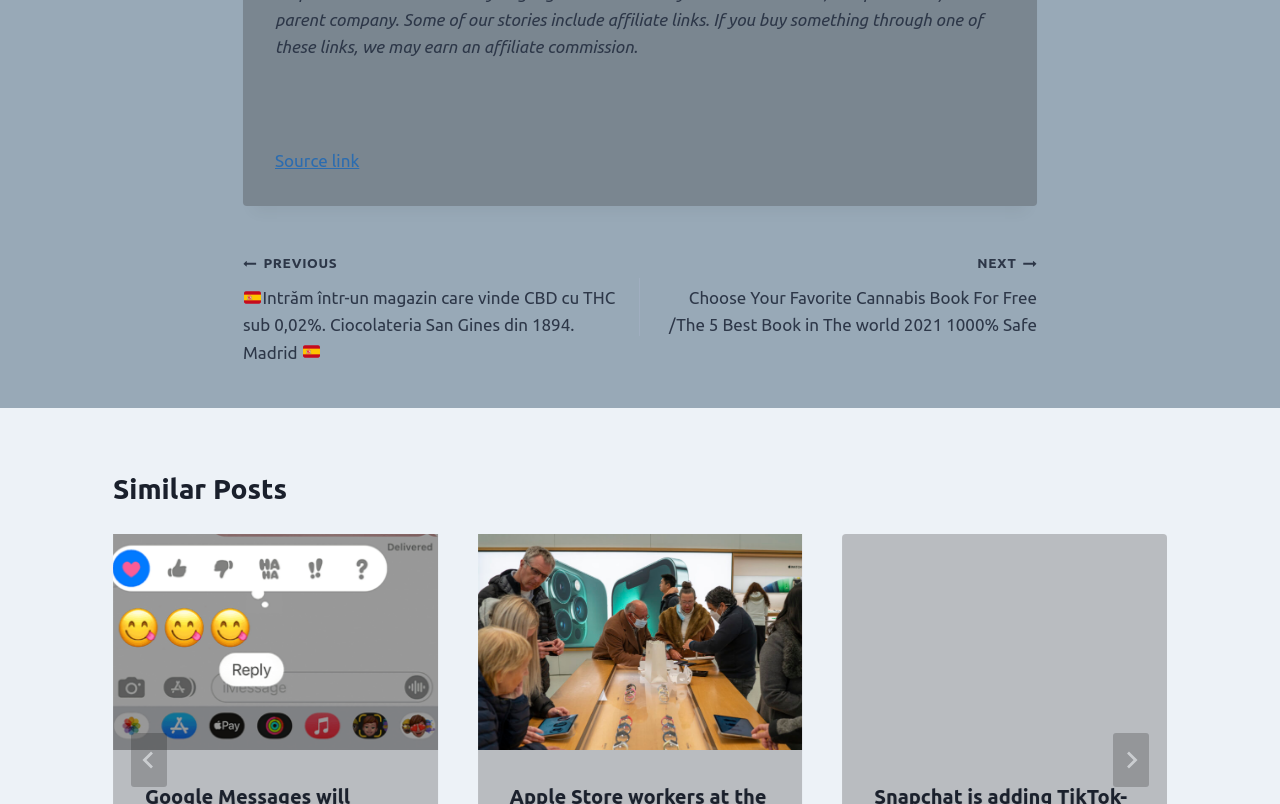What type of content is displayed in the 'Similar Posts' section?
Please give a detailed and elaborate explanation in response to the question.

The 'Similar Posts' section displays links to other articles, as shown by the links 'Google Messages will display iMessage reactions as emoji', 'Apple Store workers at the World Trade Center accuse the company of union busting', and 'Snapchat is adding TikTok-like AR music lenses'.